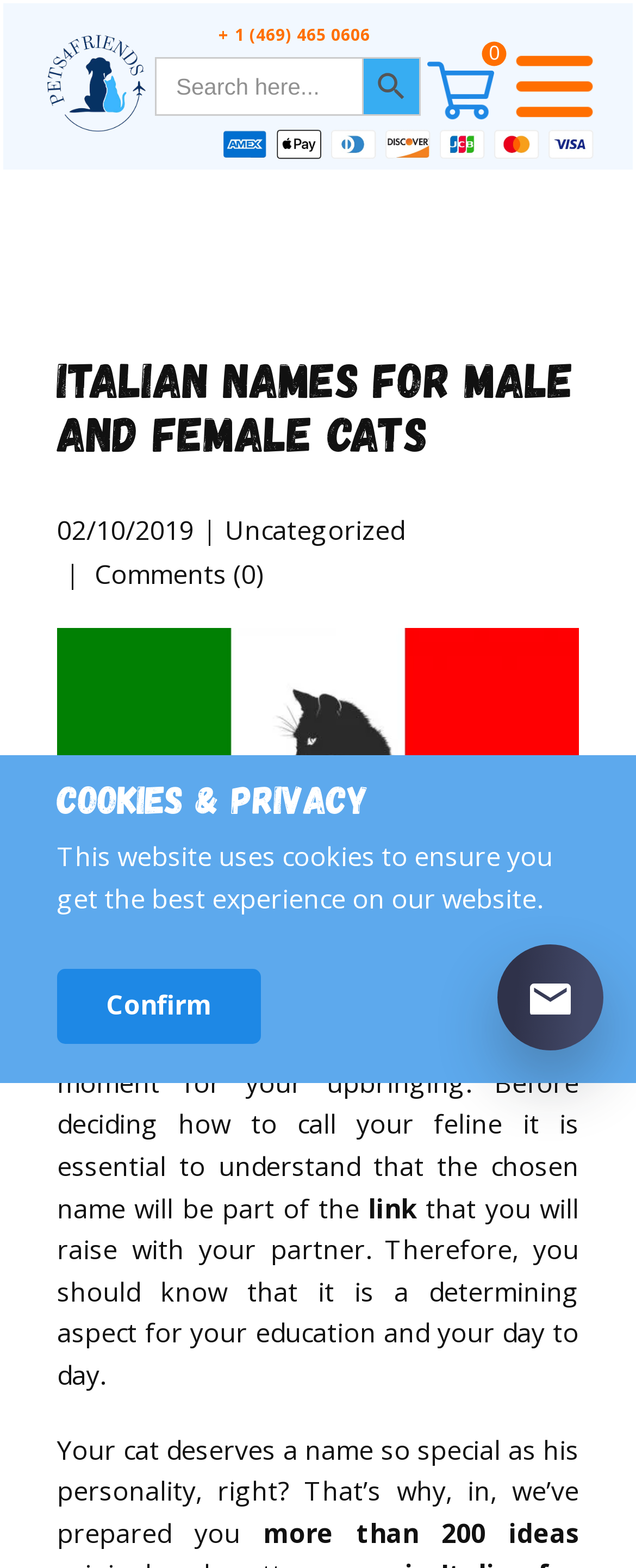Please specify the bounding box coordinates for the clickable region that will help you carry out the instruction: "View product details of Pure Sine Wave Off Grid Hybrid Solar Power Inverter 450Vdc 5000w".

None